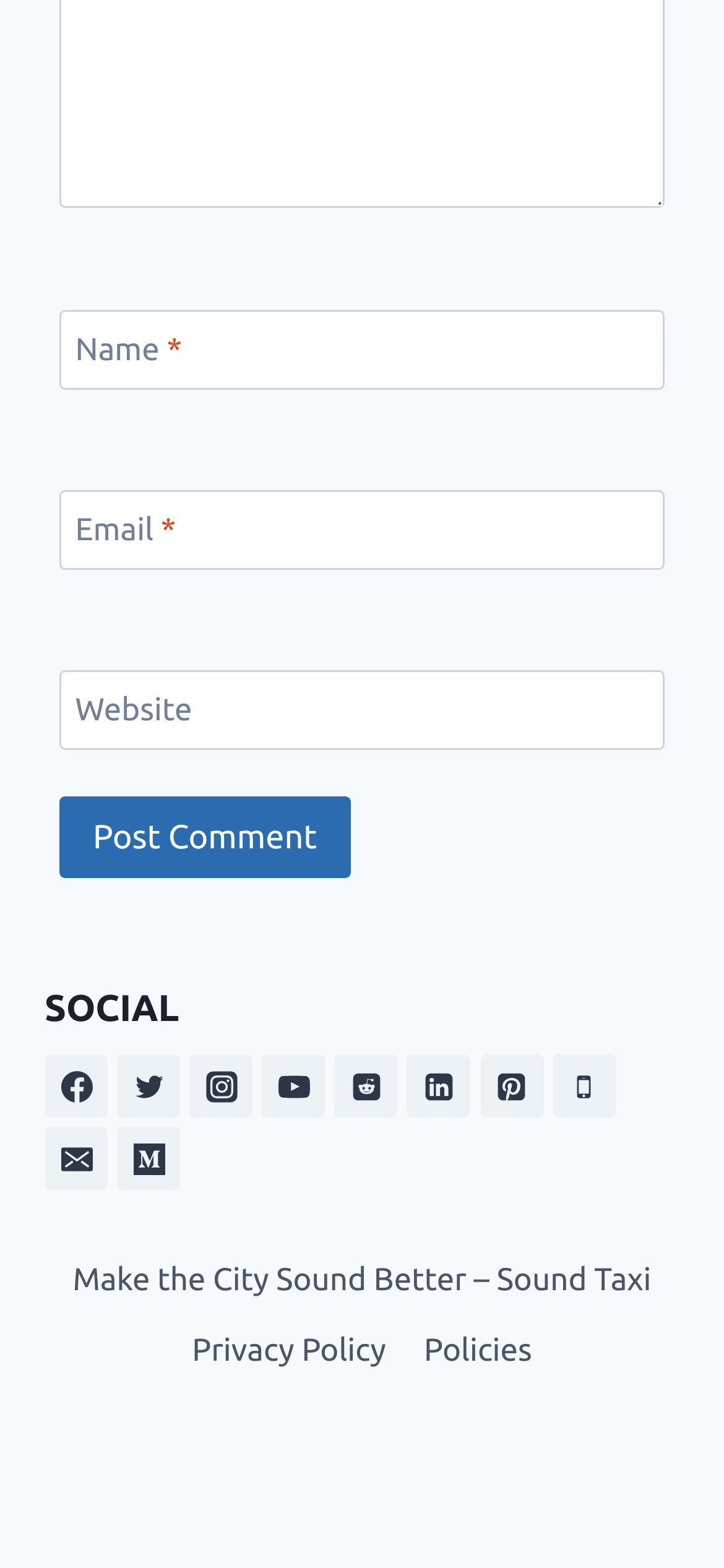Identify the bounding box coordinates for the UI element described as follows: parent_node: Website aria-label="Website" name="url" placeholder="https://www.example.com". Use the format (top-left x, top-left y, bottom-right x, bottom-right y) and ensure all values are floating point numbers between 0 and 1.

[0.082, 0.286, 0.918, 0.336]